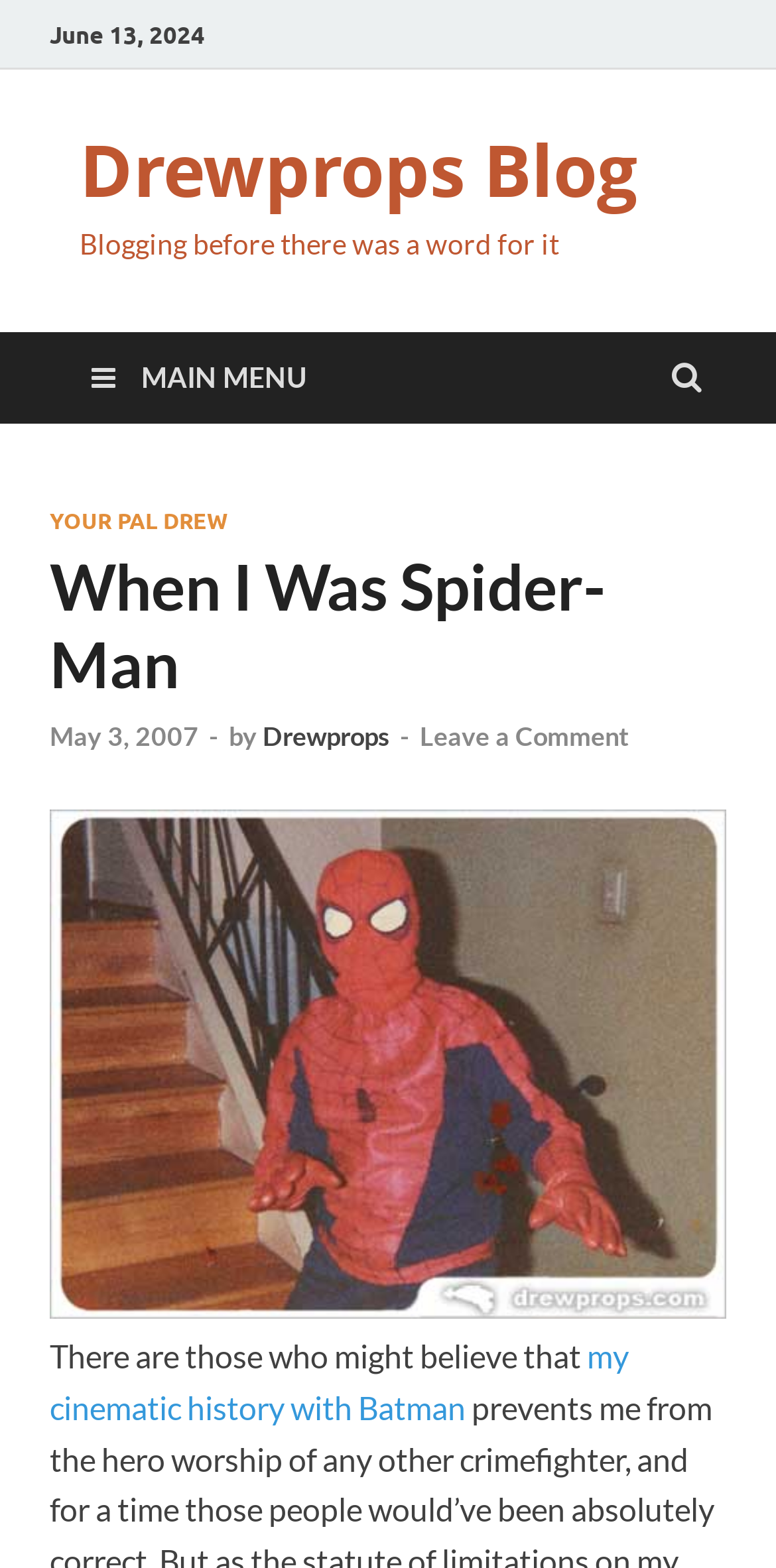Extract the main title from the webpage.

When I Was Spider-Man